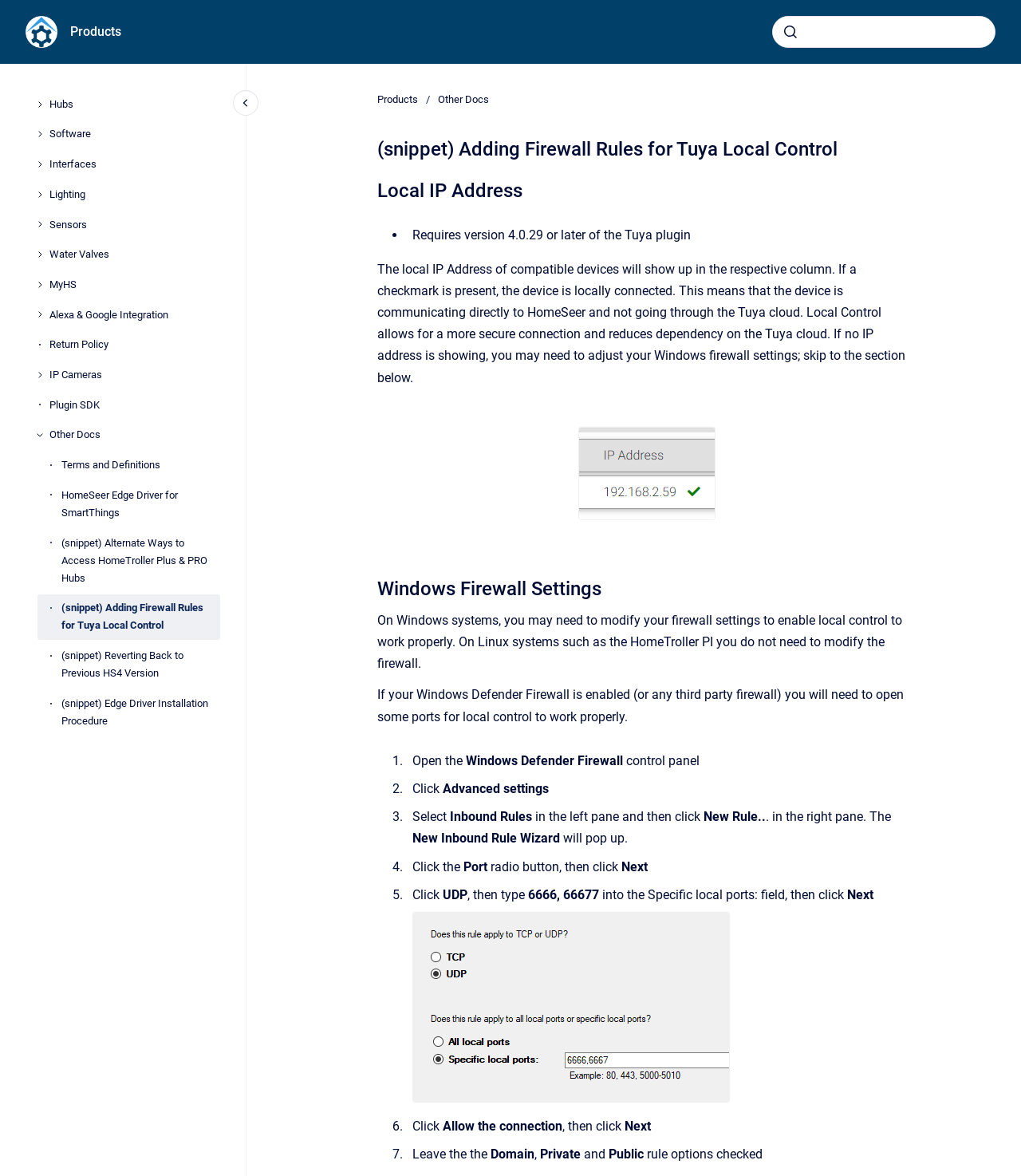Predict the bounding box for the UI component with the following description: "HomeSeer Edge Driver for SmartThings".

[0.06, 0.409, 0.216, 0.448]